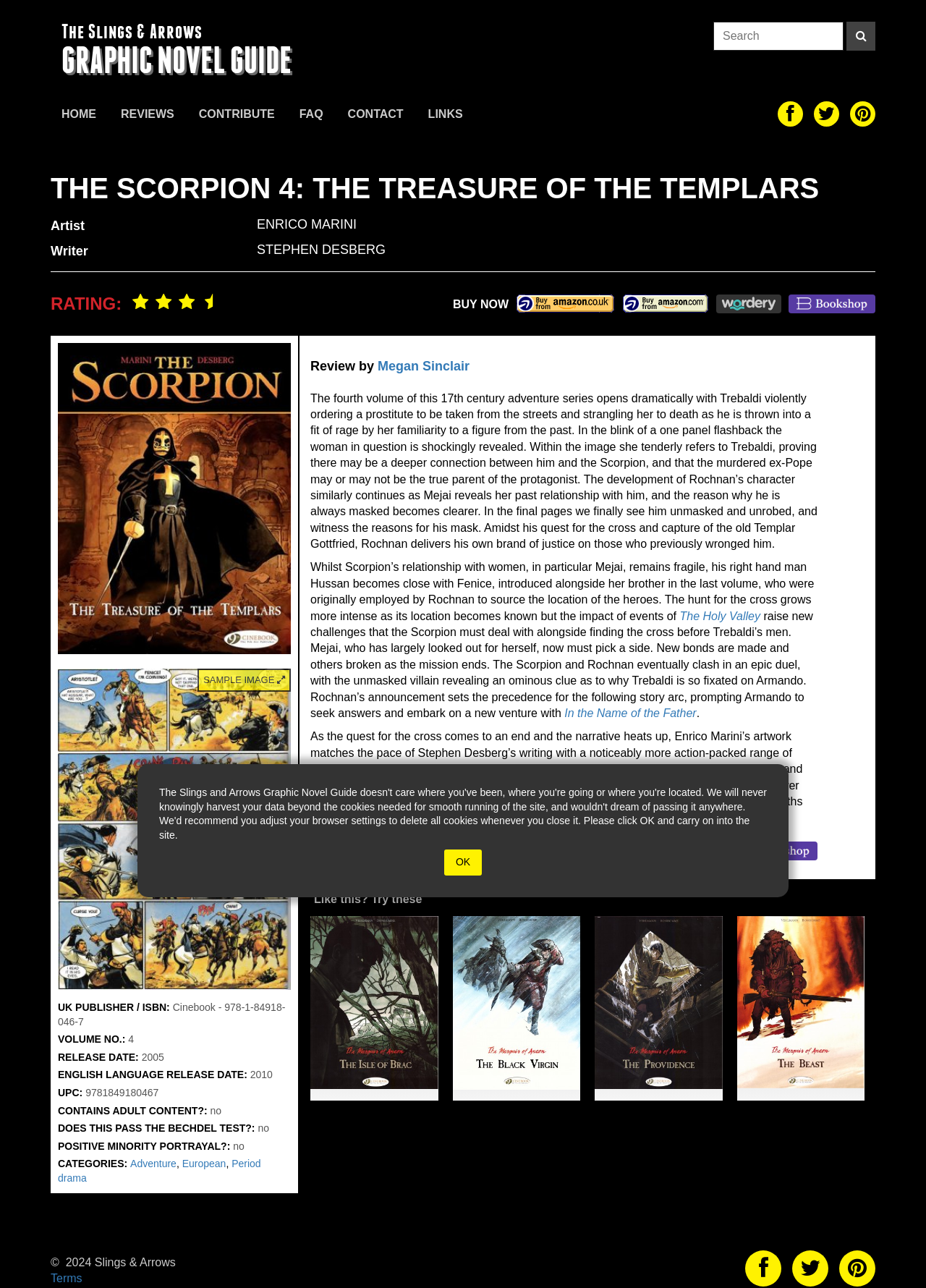Show the bounding box coordinates for the element that needs to be clicked to execute the following instruction: "Click the Services link". Provide the coordinates in the form of four float numbers between 0 and 1, i.e., [left, top, right, bottom].

None